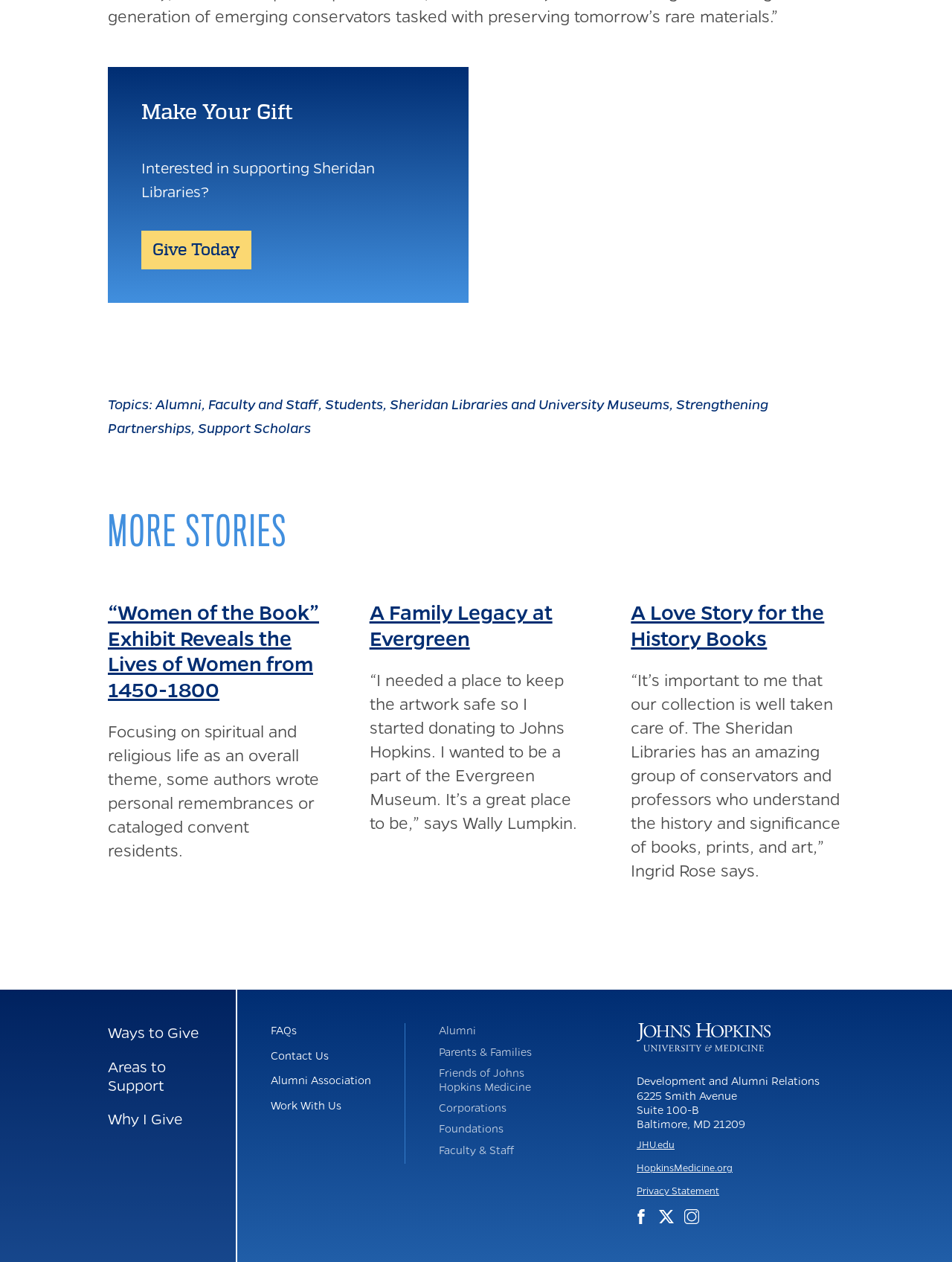Ascertain the bounding box coordinates for the UI element detailed here: "Work With Us". The coordinates should be provided as [left, top, right, bottom] with each value being a float between 0 and 1.

[0.284, 0.869, 0.359, 0.881]